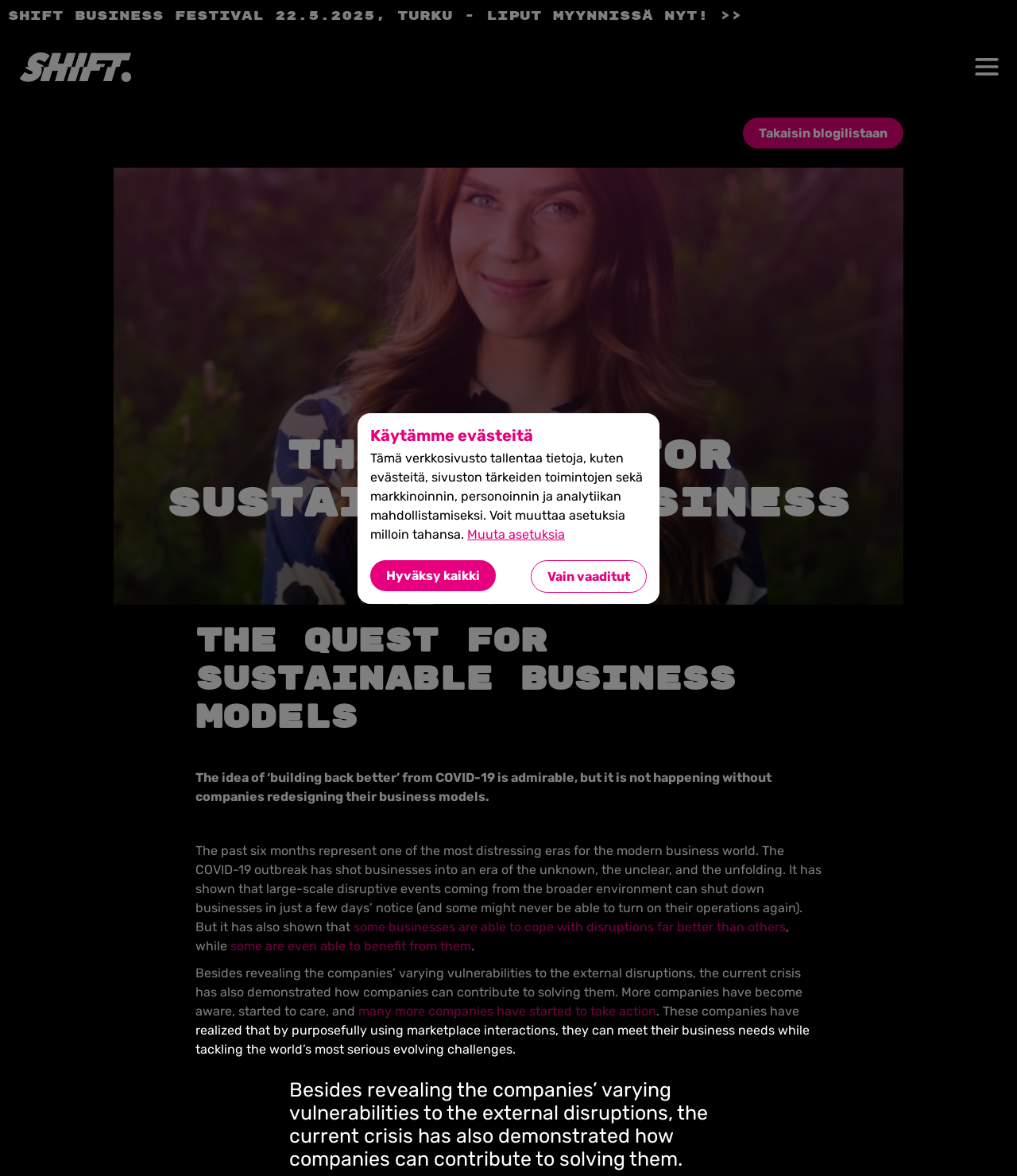Please indicate the bounding box coordinates for the clickable area to complete the following task: "Click the button to change settings". The coordinates should be specified as four float numbers between 0 and 1, i.e., [left, top, right, bottom].

[0.459, 0.447, 0.555, 0.462]